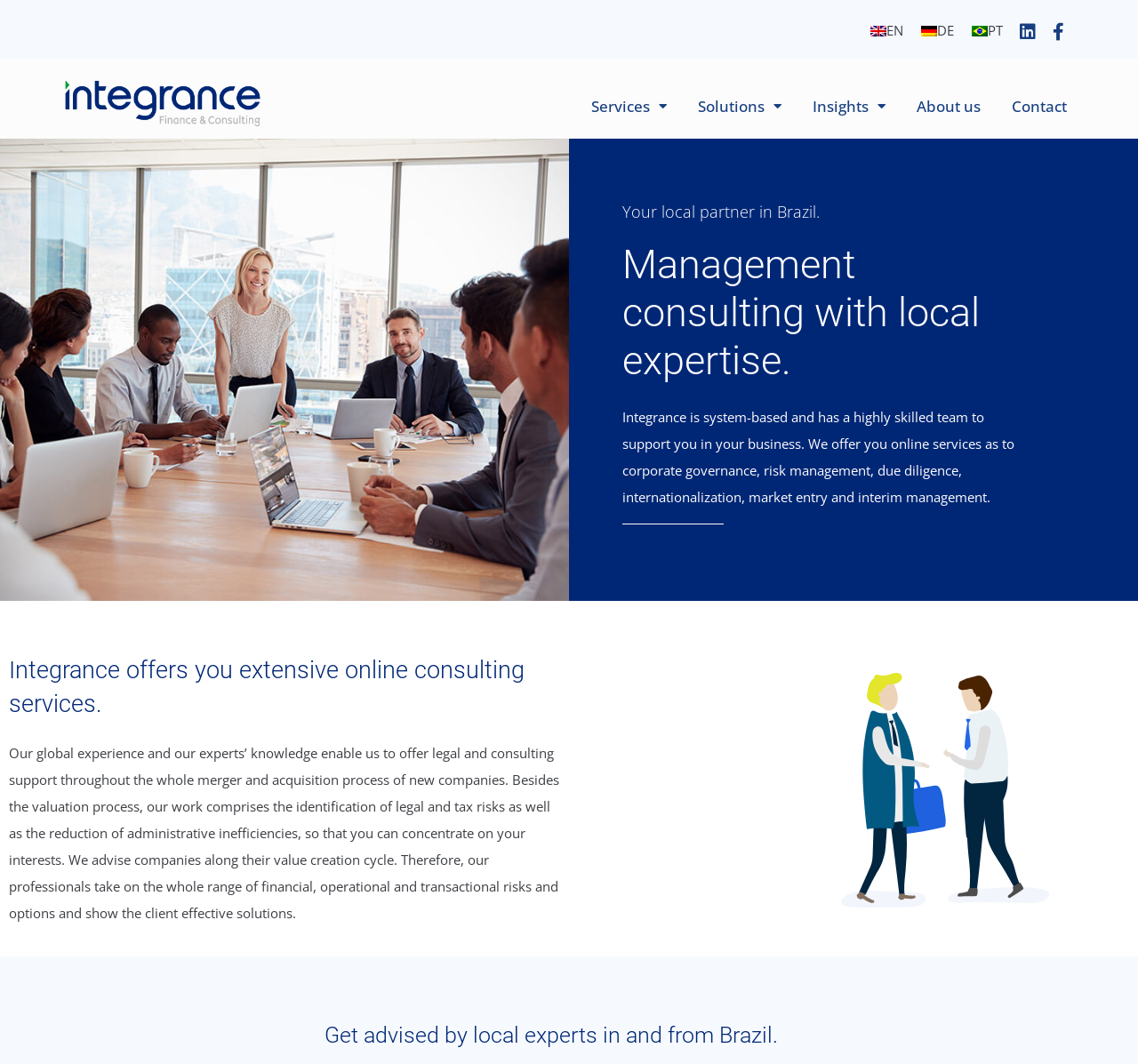Give a concise answer of one word or phrase to the question: 
What is the name of the consultancy firm?

Integrance